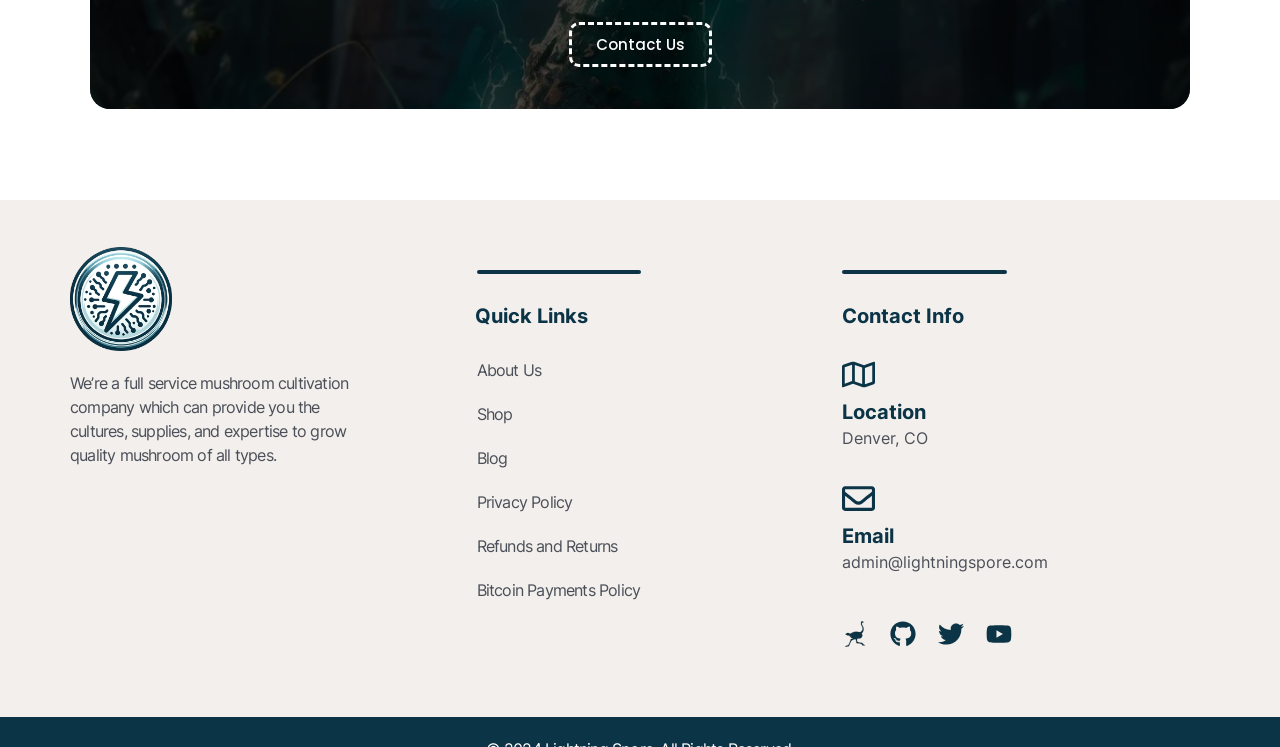Could you highlight the region that needs to be clicked to execute the instruction: "Check the location"?

[0.658, 0.574, 0.725, 0.6]